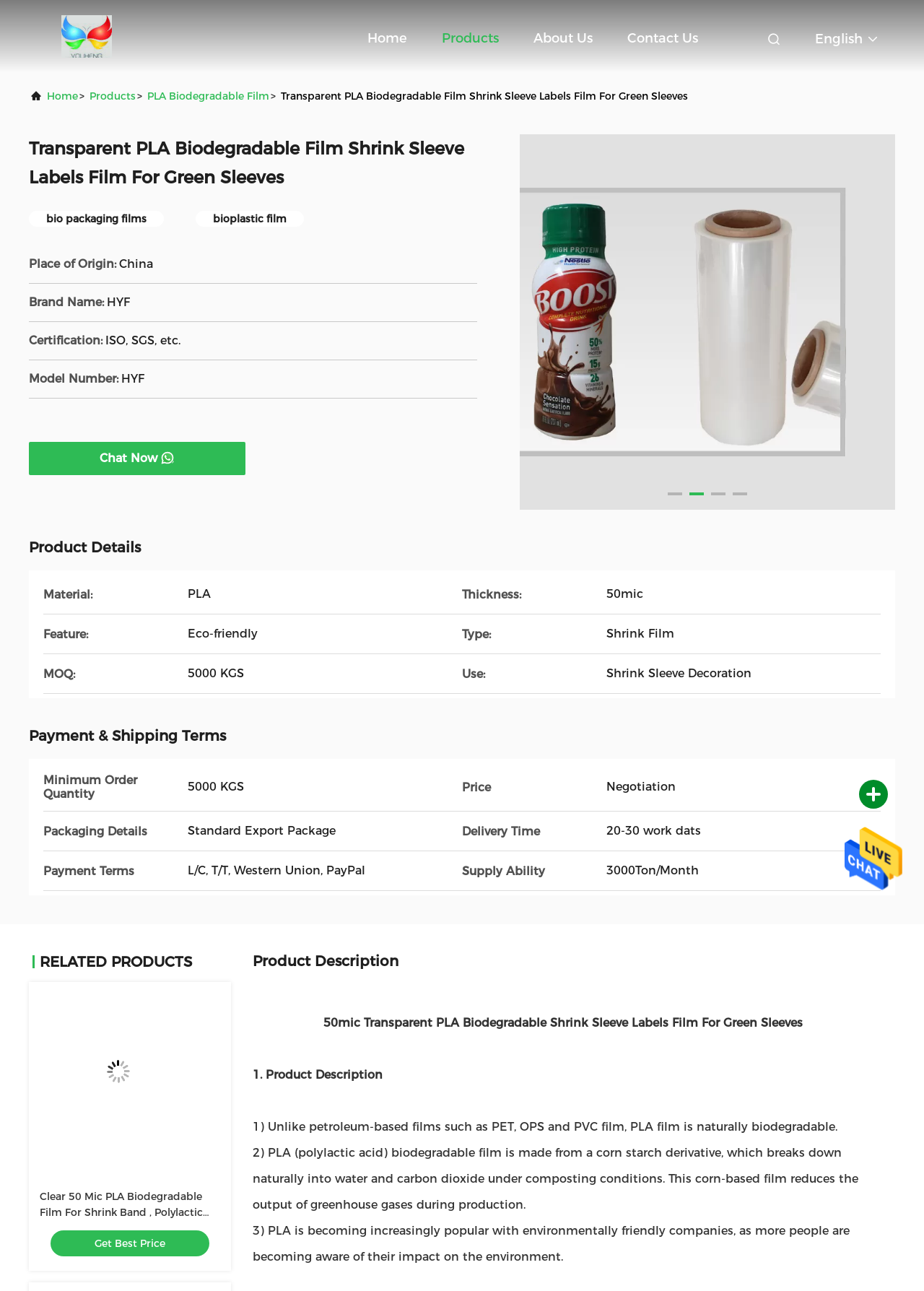What is the feature of the product?
Analyze the image and provide a thorough answer to the question.

The feature of the product is specified in the product details section, under the 'Feature' category, as Eco-friendly, indicating that the product is environmentally friendly.